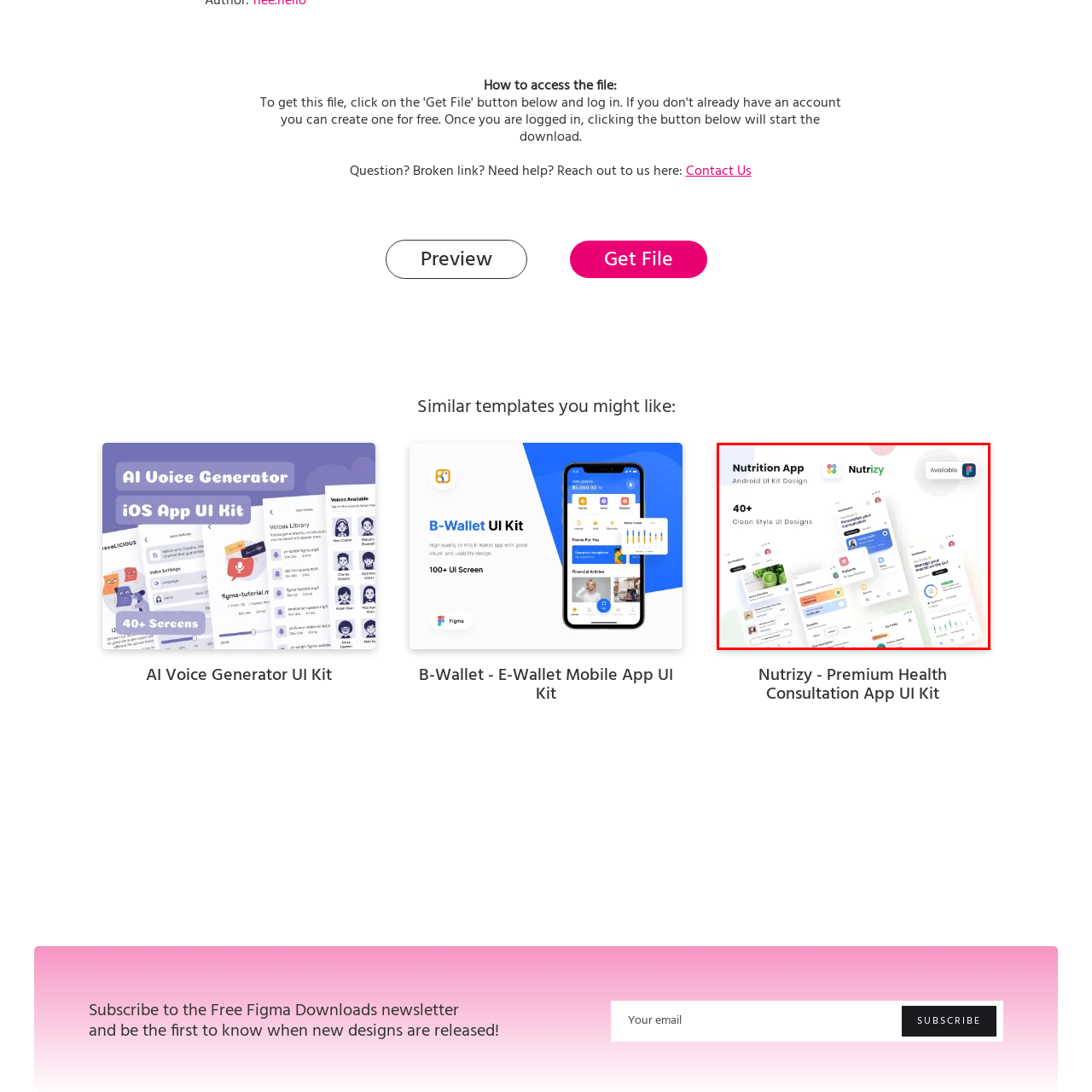How many UI layouts are included in the design?
Examine the image within the red bounding box and provide a comprehensive answer to the question.

According to the caption, the design includes 'over 40 distinct UI layouts', which highlights the functionality and user-friendly interfaces tailored for health and nutrition consultations.